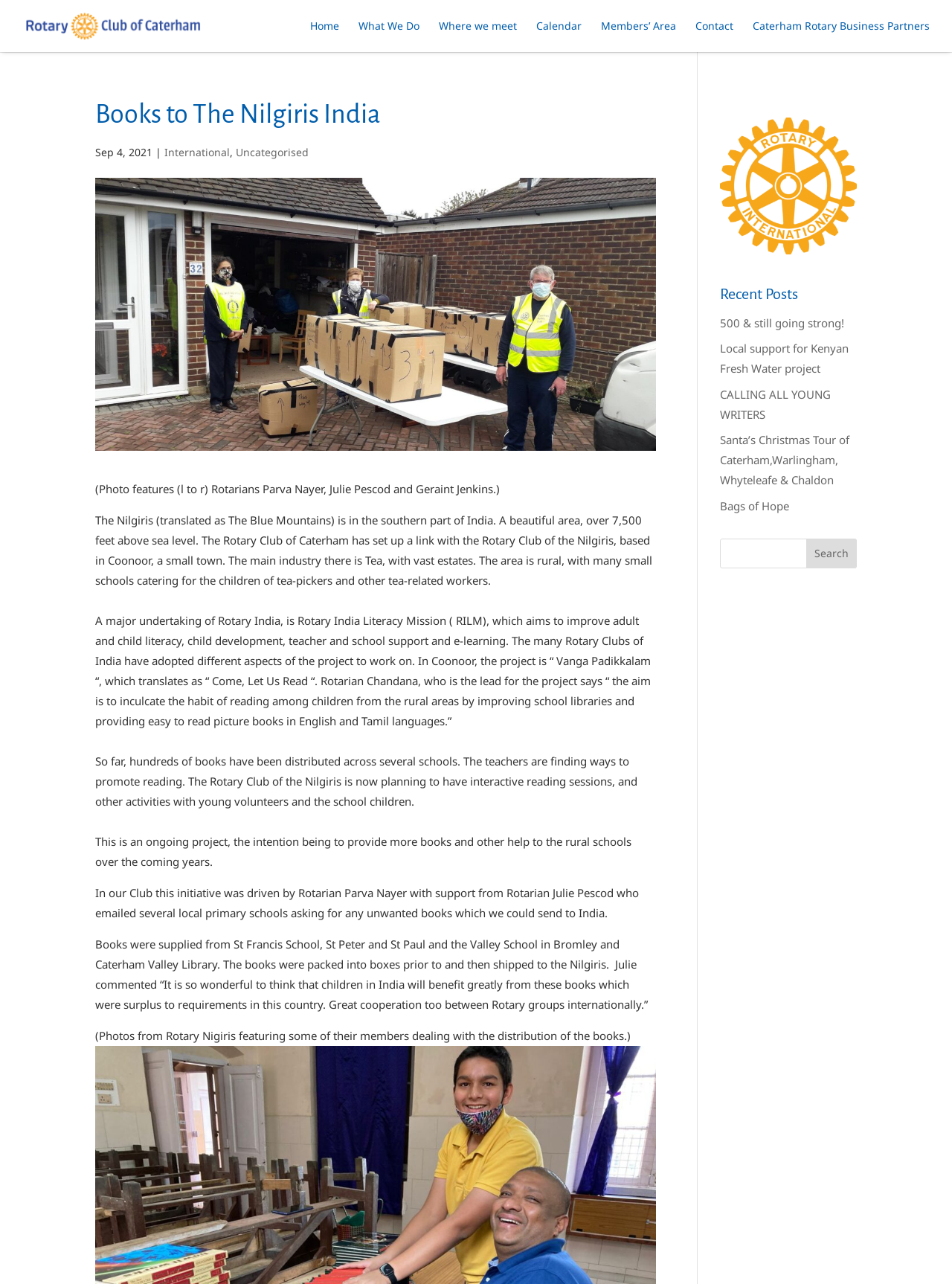Please identify the bounding box coordinates of the element that needs to be clicked to perform the following instruction: "Call the phone number".

None